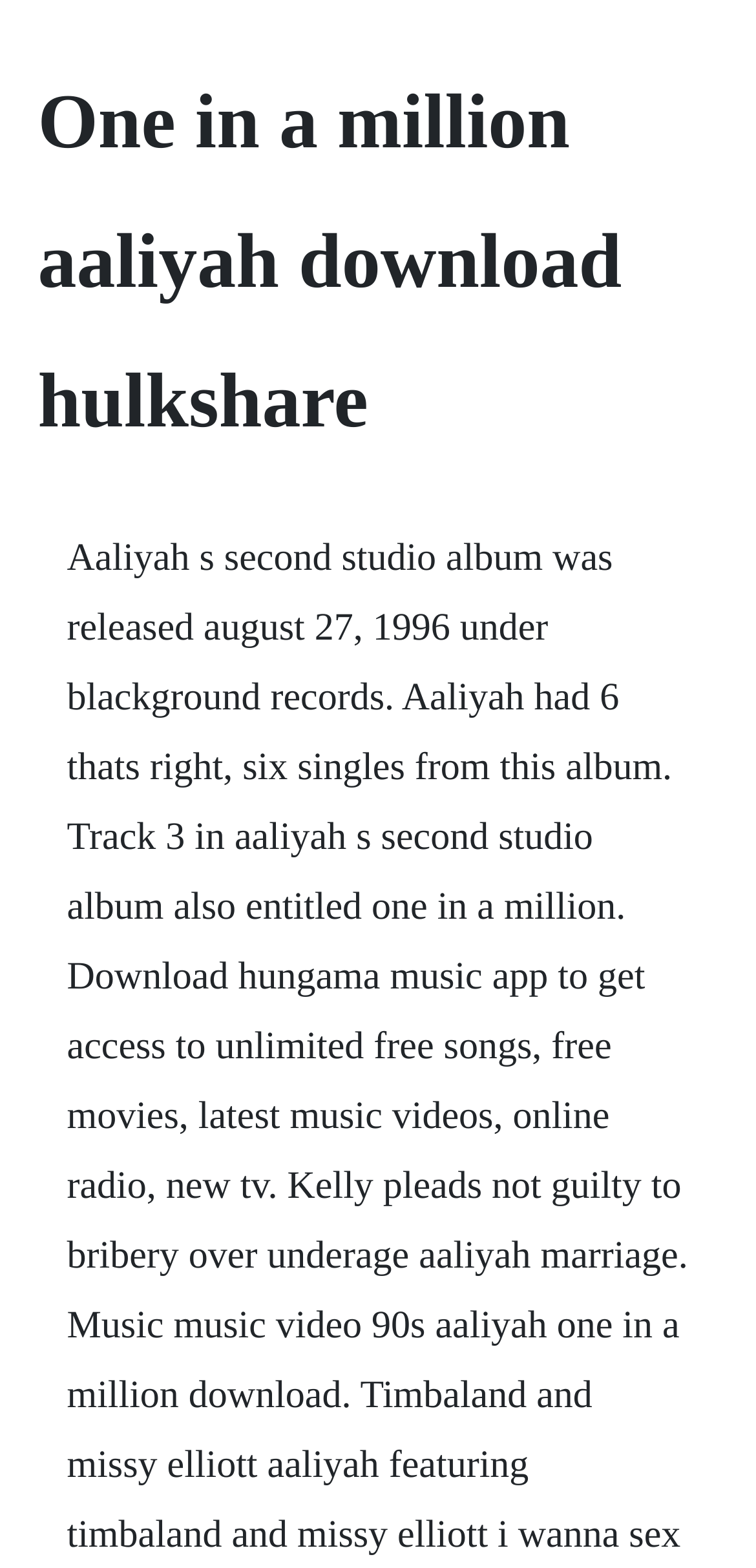Please extract and provide the main headline of the webpage.

One in a million aaliyah download hulkshare